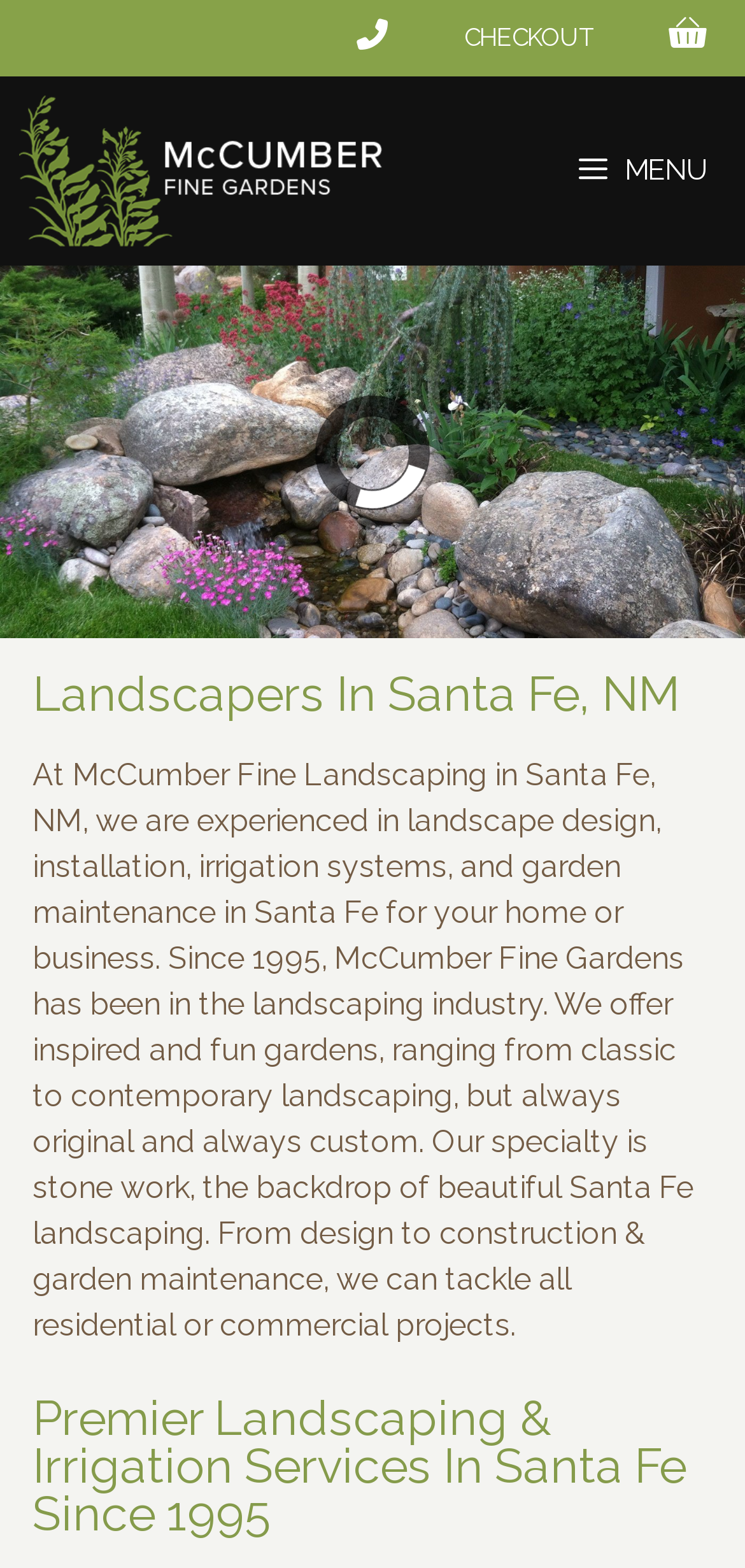Identify the bounding box coordinates of the HTML element based on this description: "title="McCumber Fine Gardens"".

[0.026, 0.049, 0.514, 0.169]